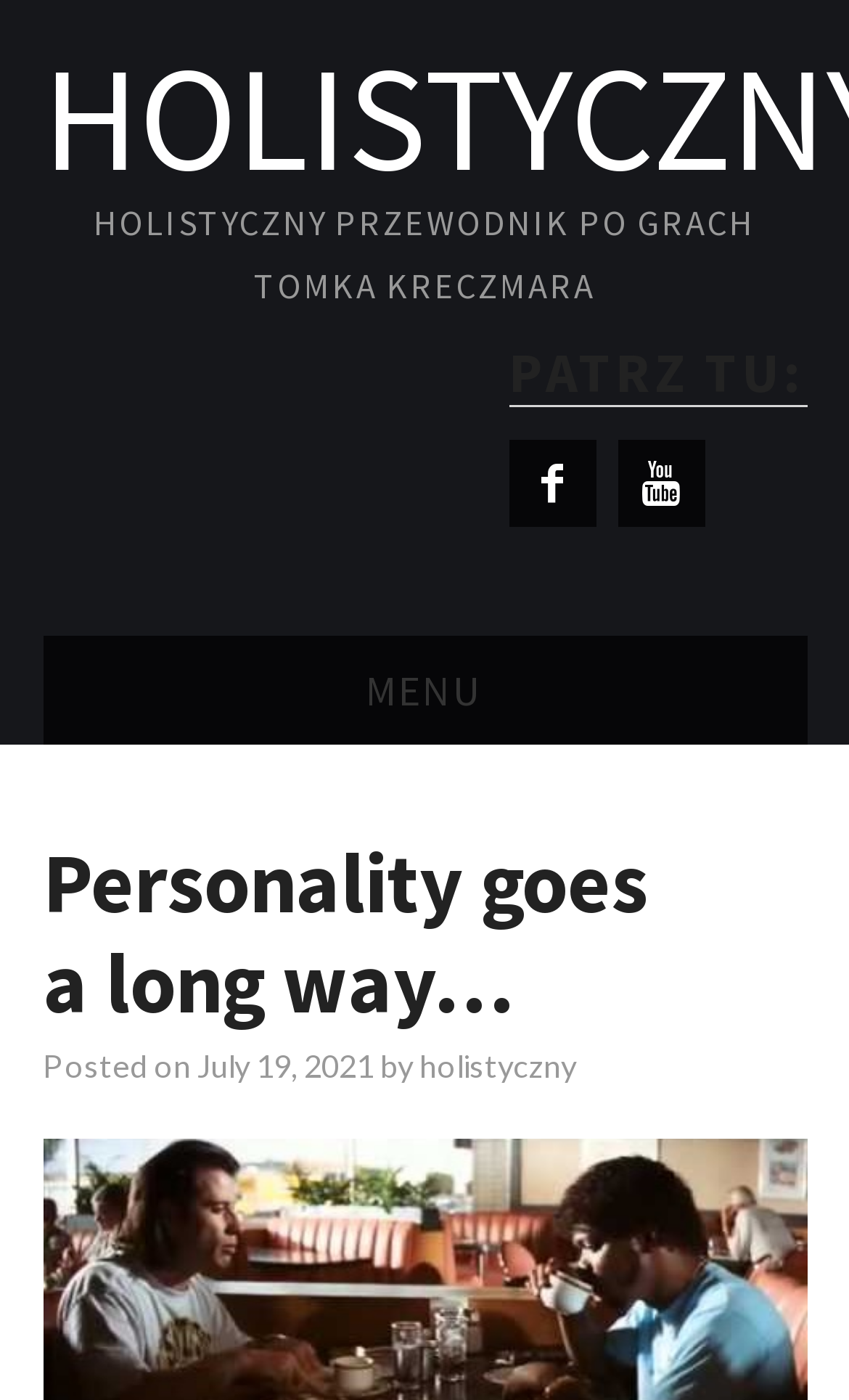Answer with a single word or phrase: 
Who is the author of the latest article?

holistyczny